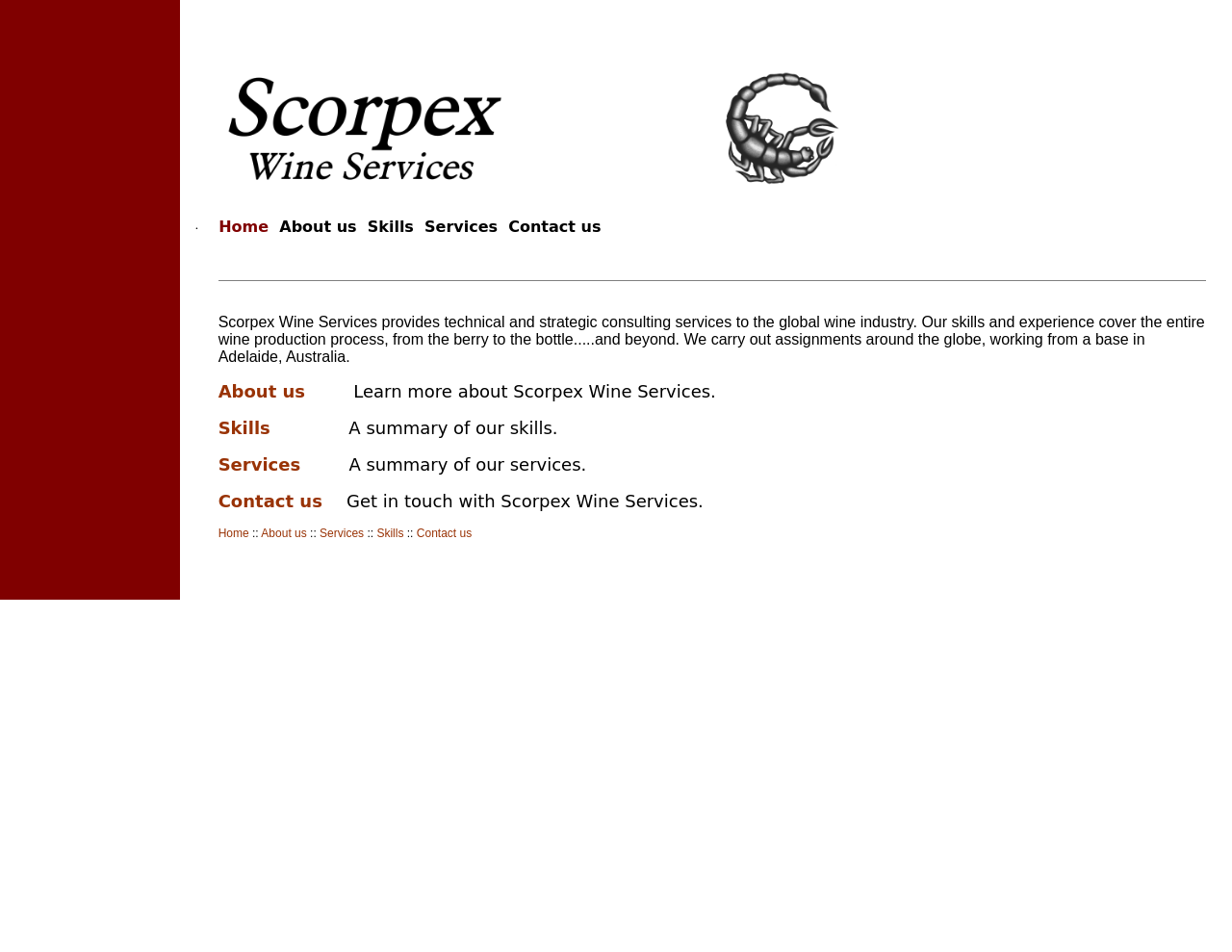Determine the coordinates of the bounding box for the clickable area needed to execute this instruction: "Click the 'About us' link".

[0.227, 0.229, 0.29, 0.248]